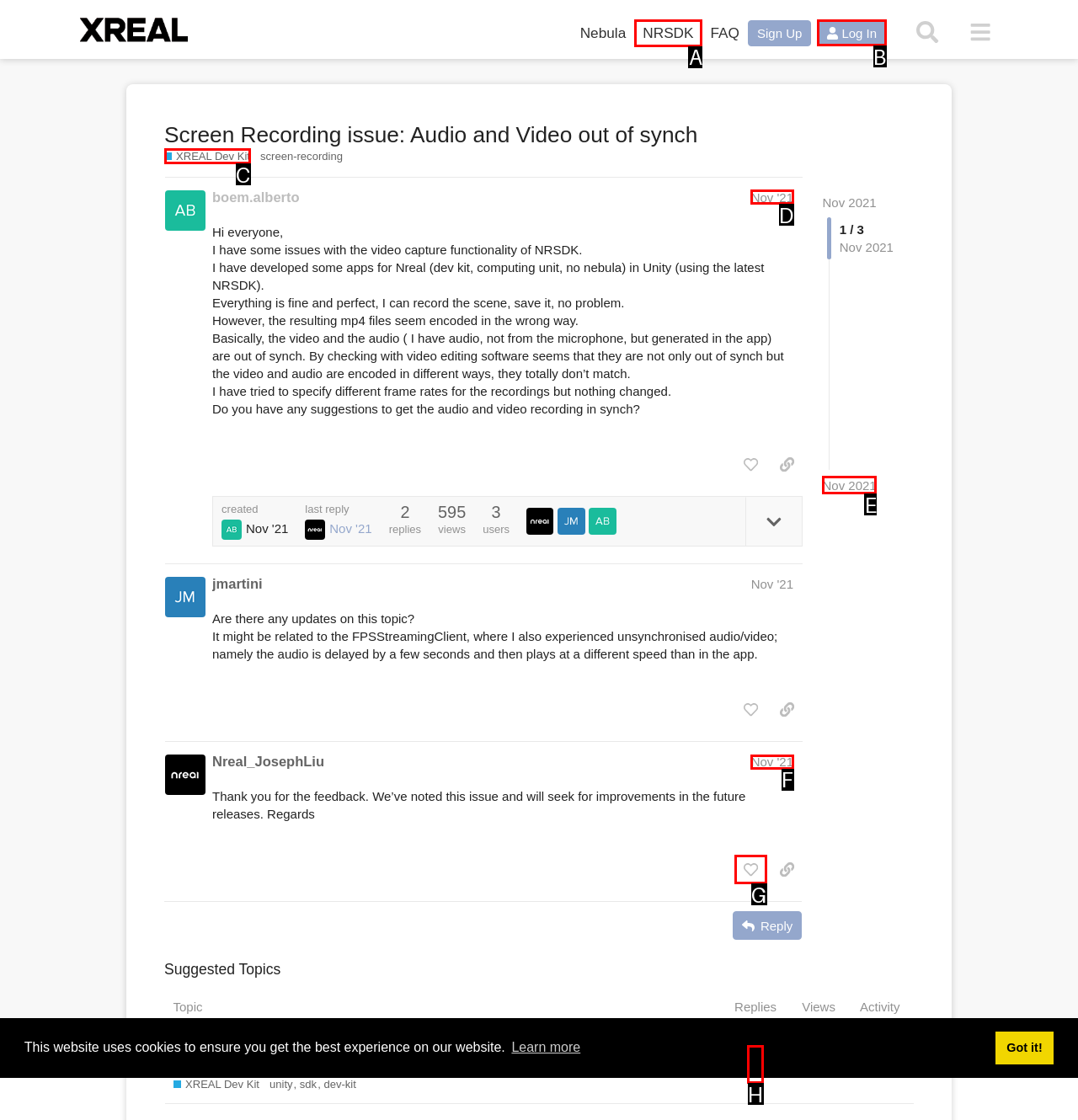Given the description: Nov '21, identify the HTML element that fits best. Respond with the letter of the correct option from the choices.

D